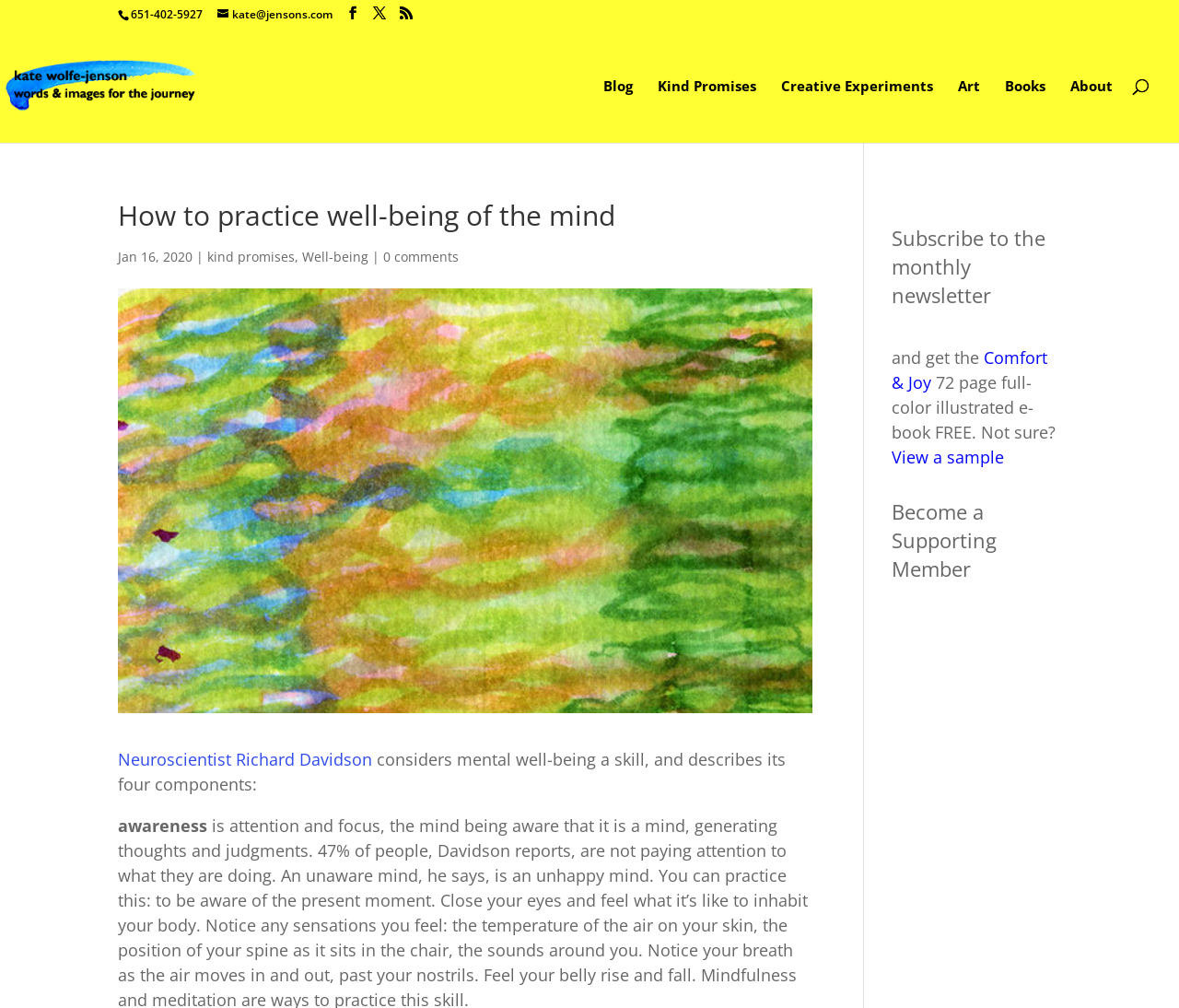Specify the bounding box coordinates of the element's area that should be clicked to execute the given instruction: "Search for something". The coordinates should be four float numbers between 0 and 1, i.e., [left, top, right, bottom].

[0.053, 0.028, 0.953, 0.03]